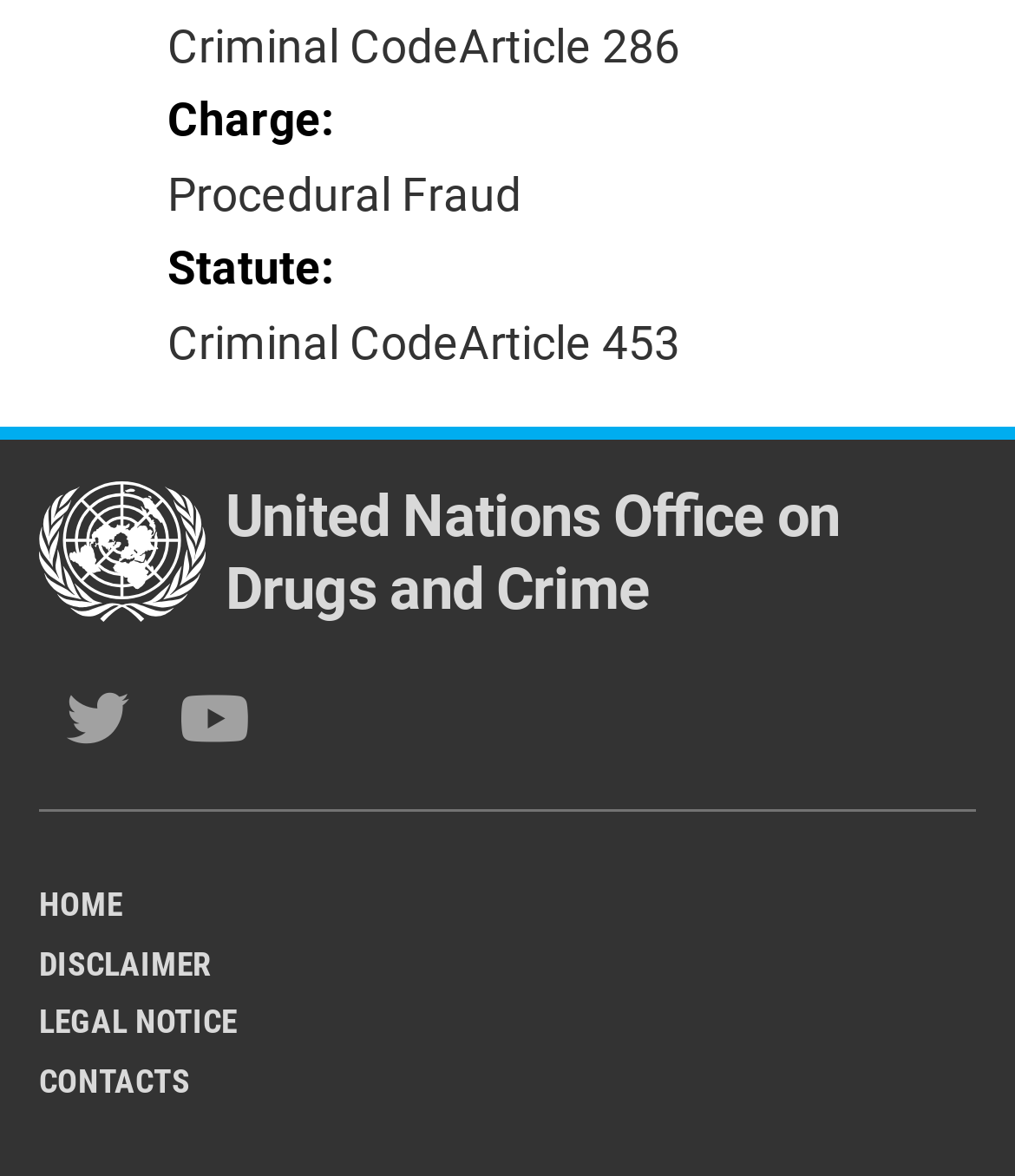What organization is mentioned?
Answer the question based on the image using a single word or a brief phrase.

United Nations Office on Drugs and Crime